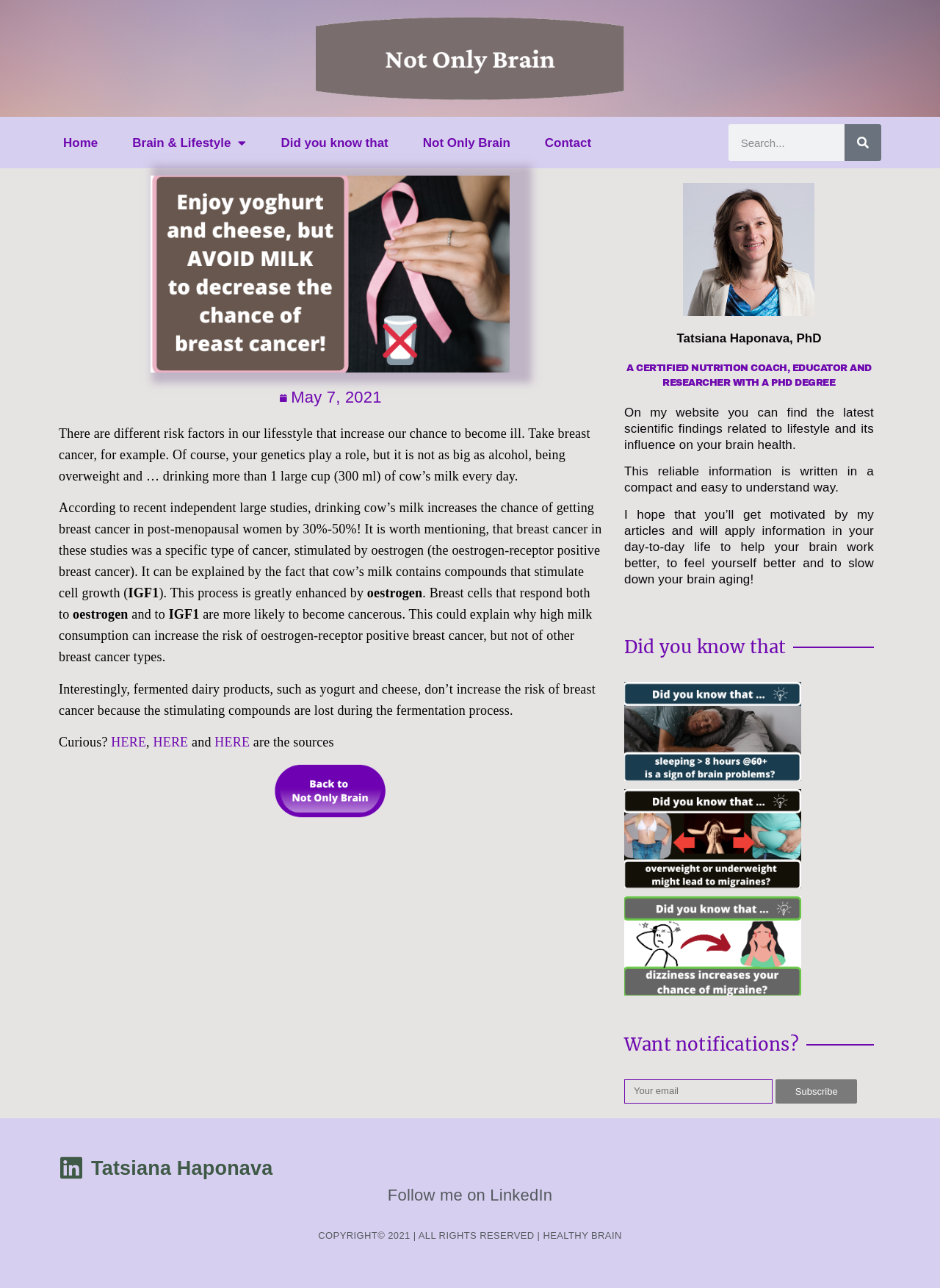Can I find information on fermented dairy products?
Please craft a detailed and exhaustive response to the question.

I found the answer by reading the static text 'Interestingly, fermented dairy products, such as yogurt and cheese, don’t increase the risk of breast cancer because the stimulating compounds are lost during the fermentation process.', which indicates that the website provides information on fermented dairy products.